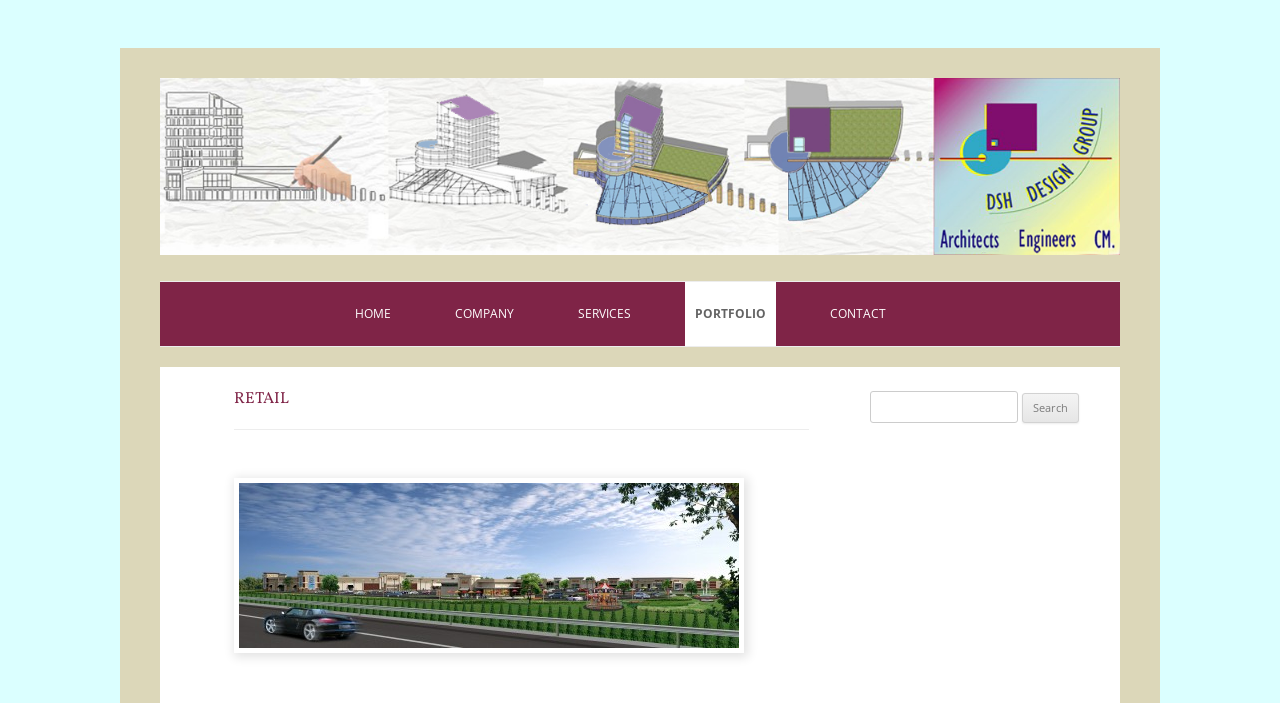Please indicate the bounding box coordinates for the clickable area to complete the following task: "view company information". The coordinates should be specified as four float numbers between 0 and 1, i.e., [left, top, right, bottom].

[0.347, 0.401, 0.409, 0.492]